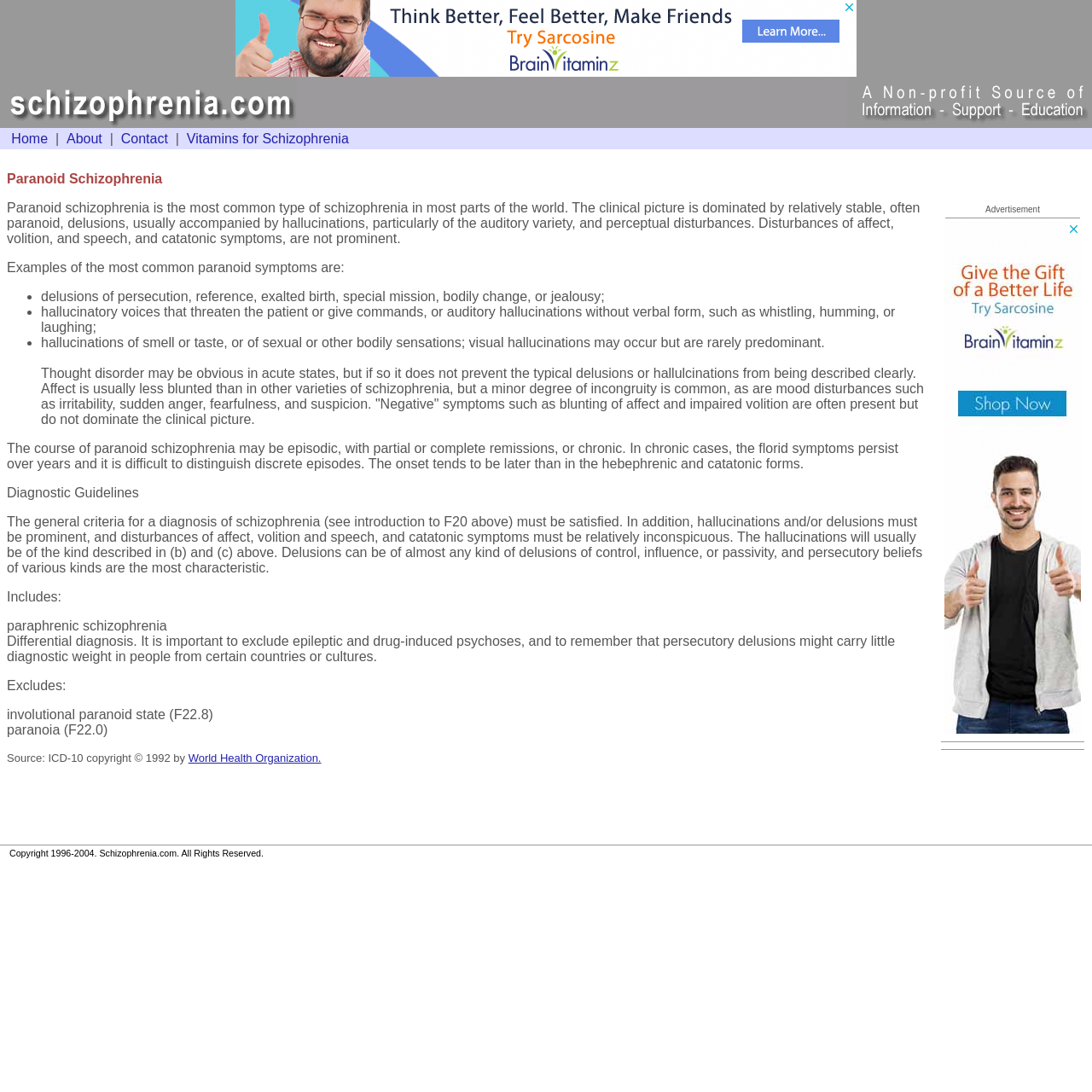Identify the bounding box coordinates for the element you need to click to achieve the following task: "Read about paranoid schizophrenia symptoms". Provide the bounding box coordinates as four float numbers between 0 and 1, in the form [left, top, right, bottom].

[0.0, 0.137, 0.855, 0.177]